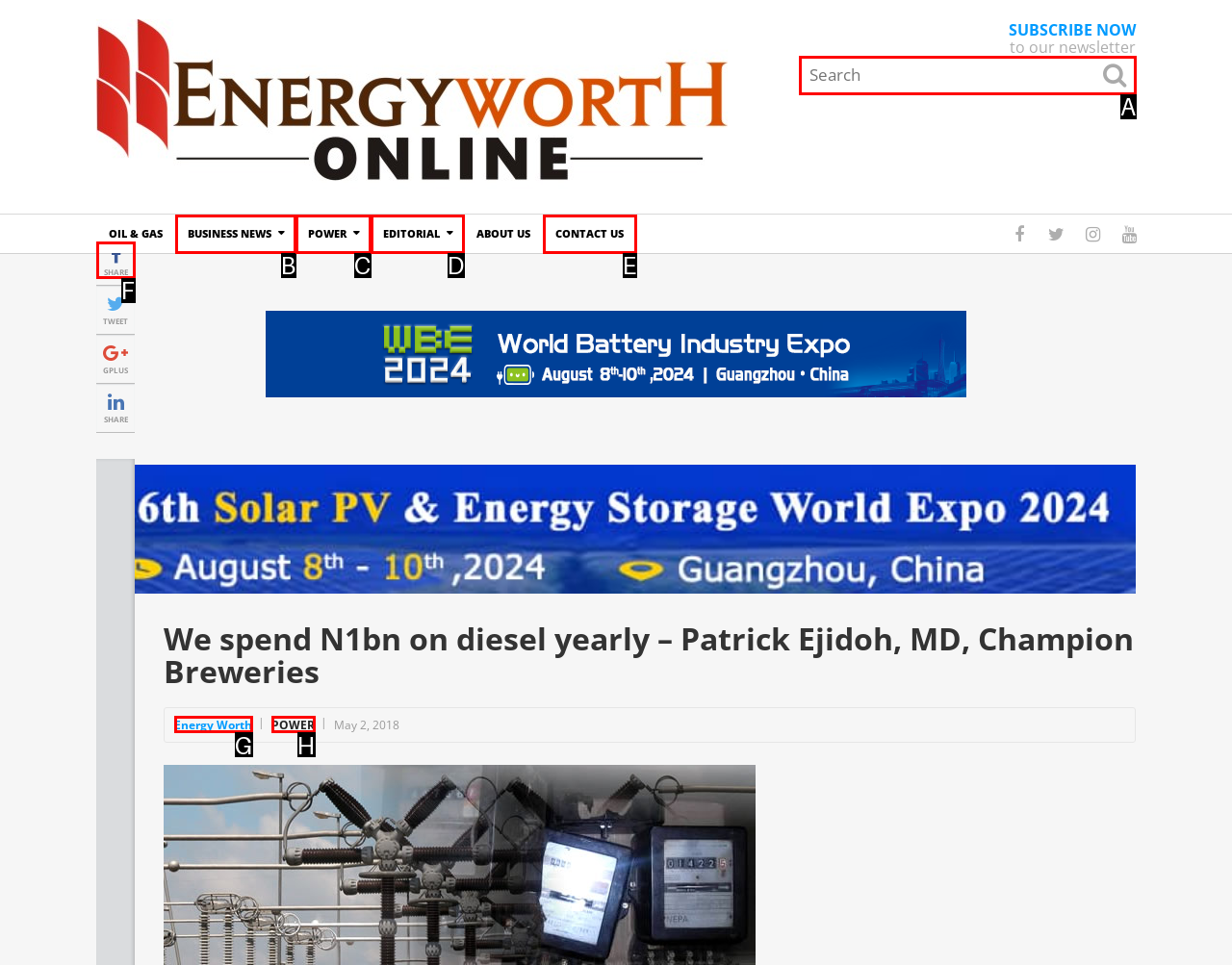Select the option that aligns with the description: POWER
Respond with the letter of the correct choice from the given options.

C